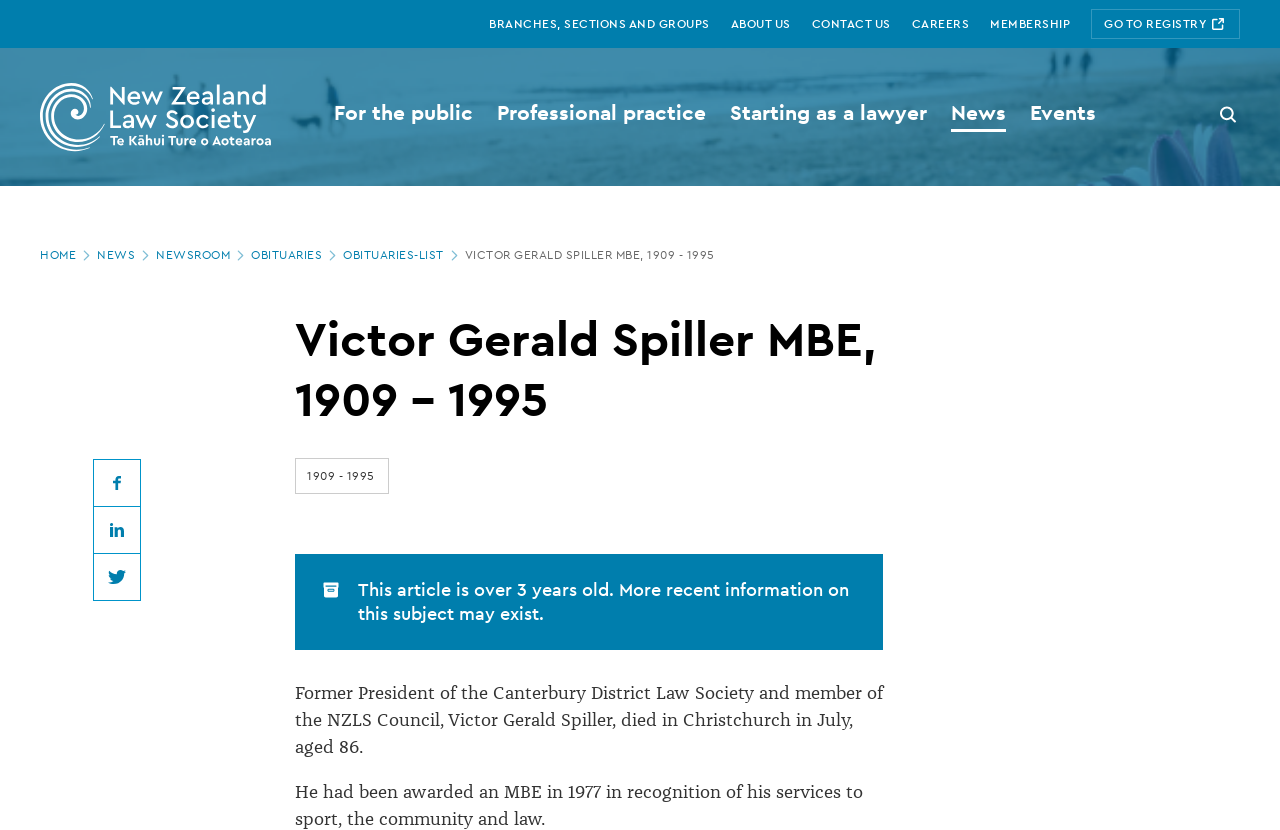Please specify the bounding box coordinates of the clickable section necessary to execute the following command: "View the 'OBITUARIES' page".

[0.196, 0.296, 0.268, 0.318]